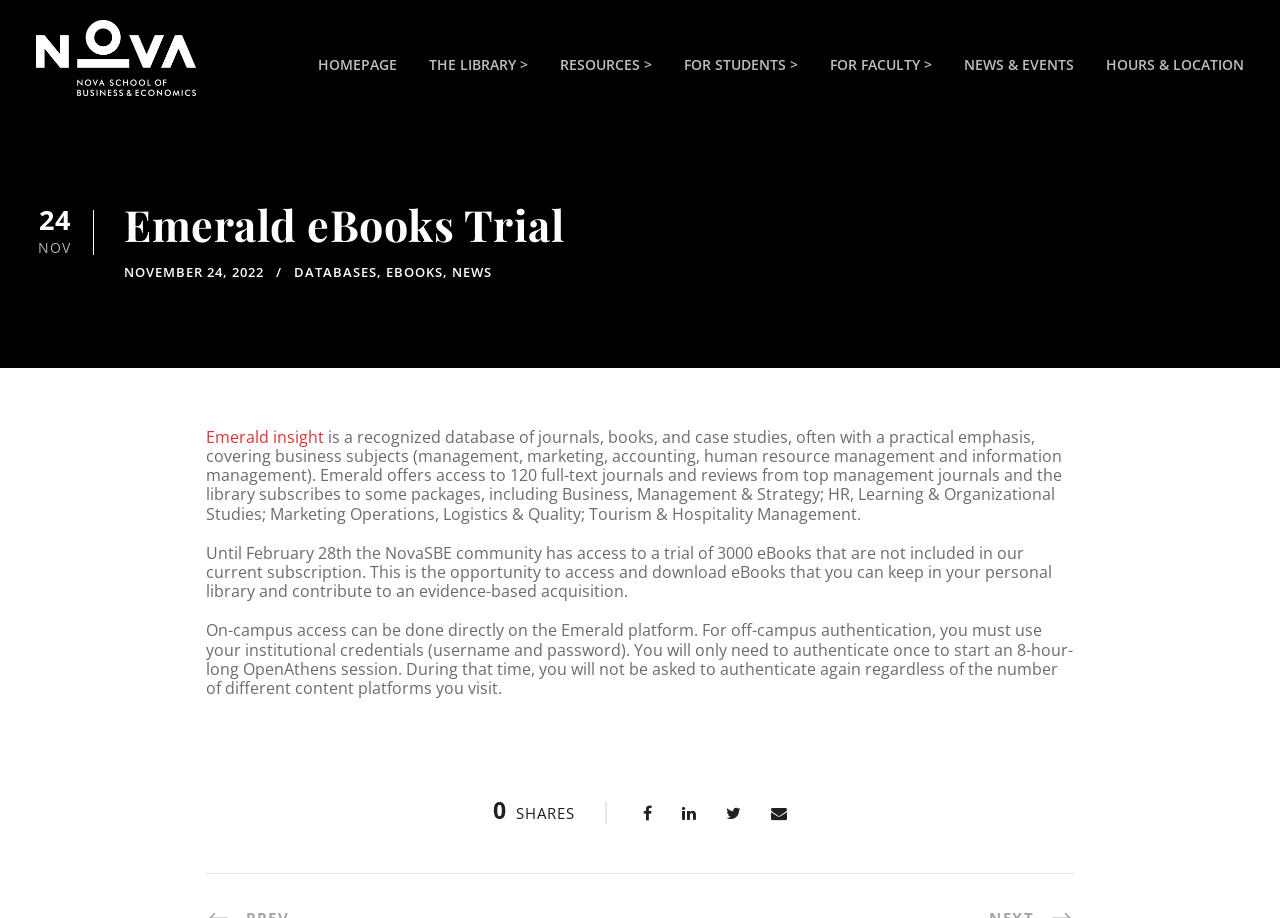Identify the bounding box for the UI element described as: "Homepage". Ensure the coordinates are four float numbers between 0 and 1, formatted as [left, top, right, bottom].

[0.248, 0.06, 0.31, 0.095]